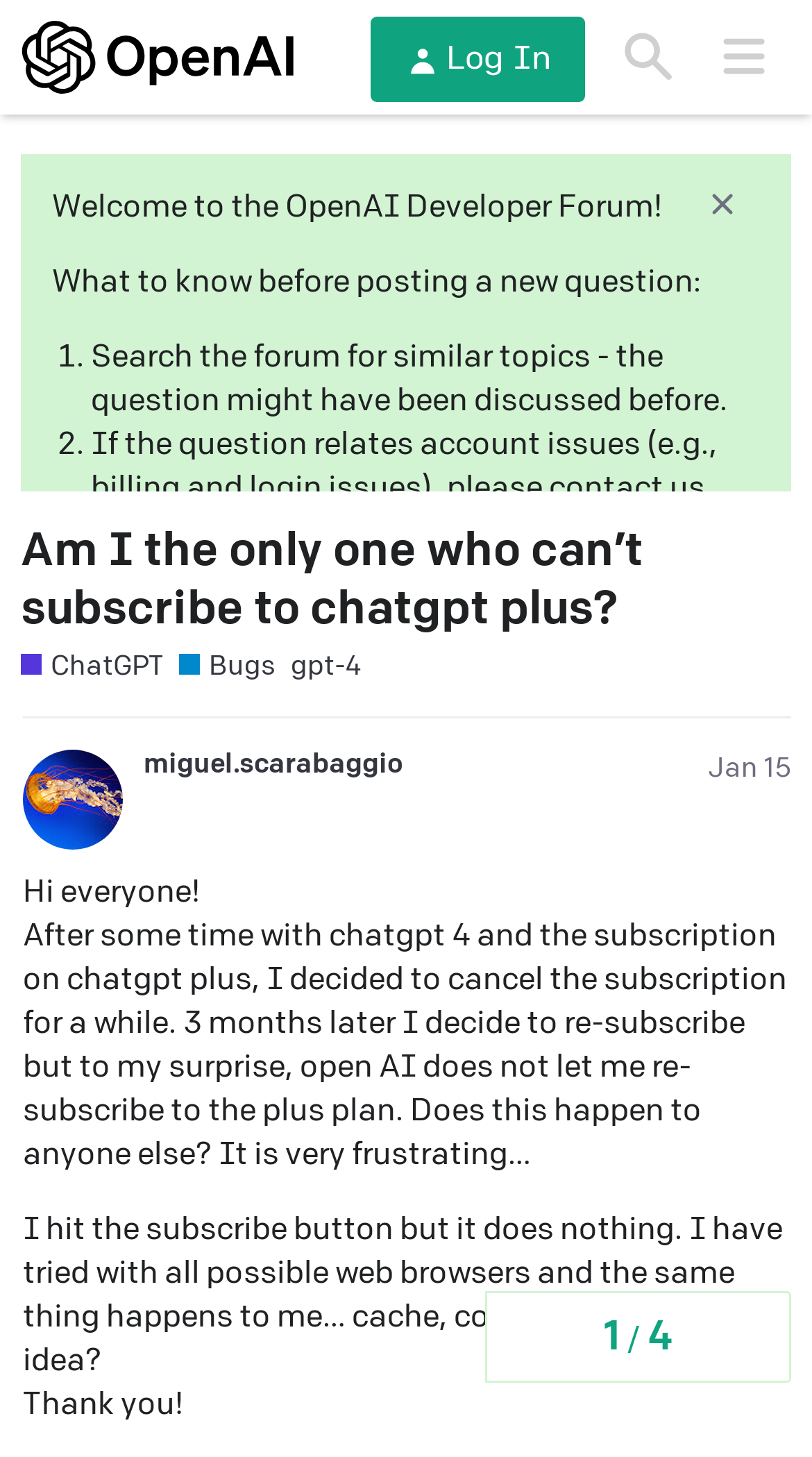How many replies are there to the original message?
Look at the image and respond with a one-word or short-phrase answer.

0